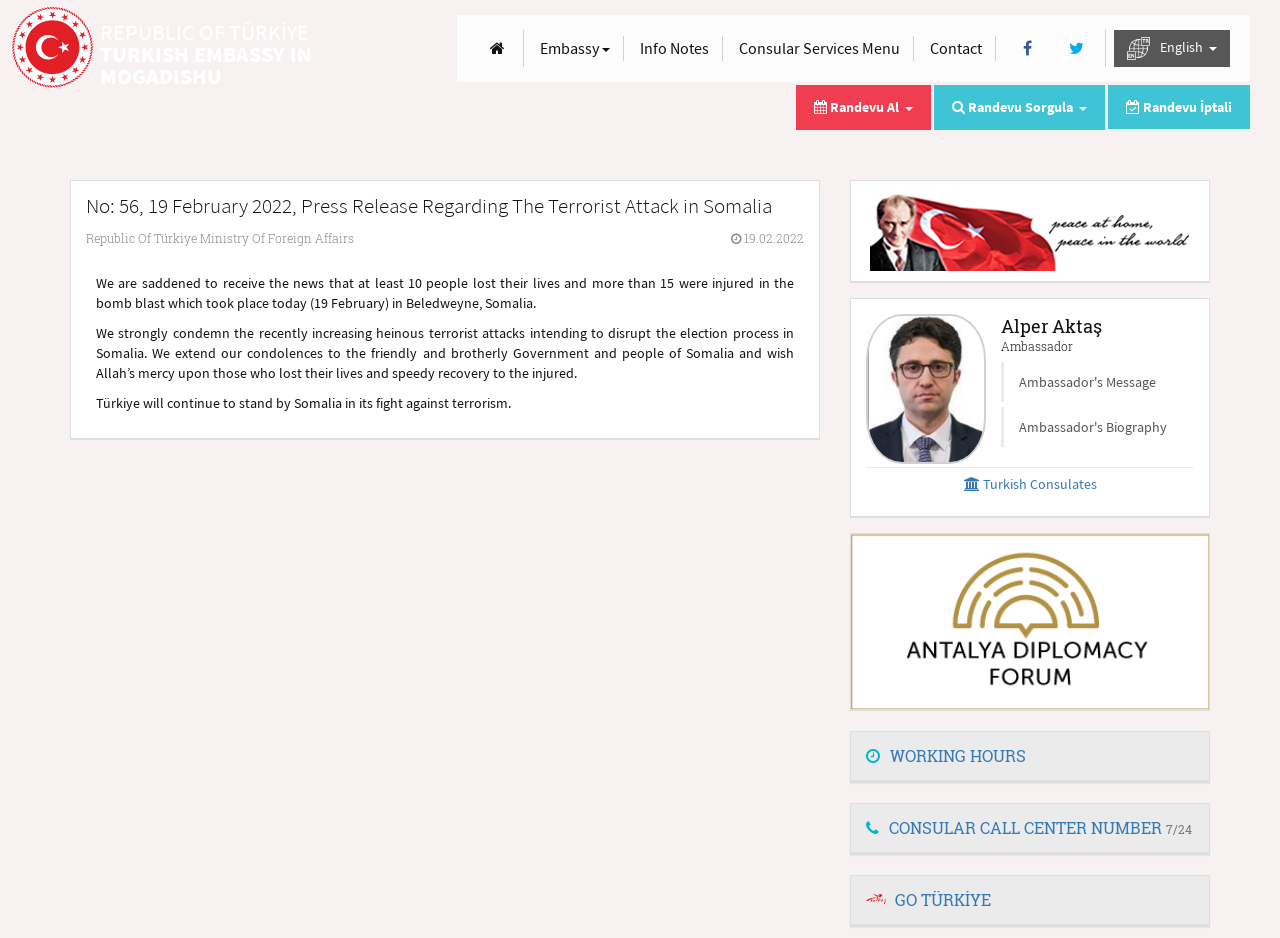Determine the bounding box coordinates of the clickable region to carry out the instruction: "Visit the Facebook page".

[0.784, 0.032, 0.821, 0.071]